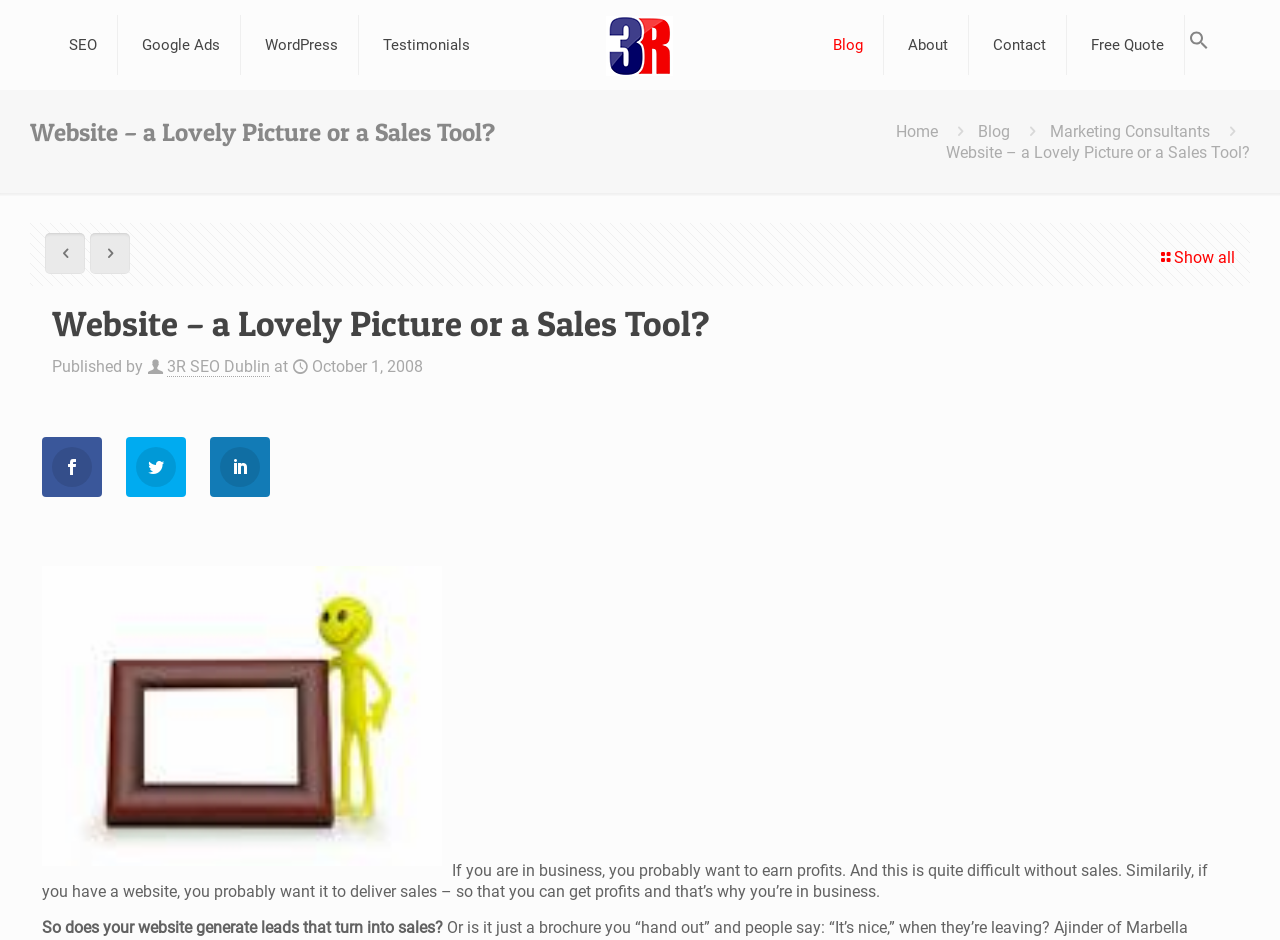Calculate the bounding box coordinates for the UI element based on the following description: "3R SEO Dublin". Ensure the coordinates are four float numbers between 0 and 1, i.e., [left, top, right, bottom].

[0.13, 0.38, 0.211, 0.401]